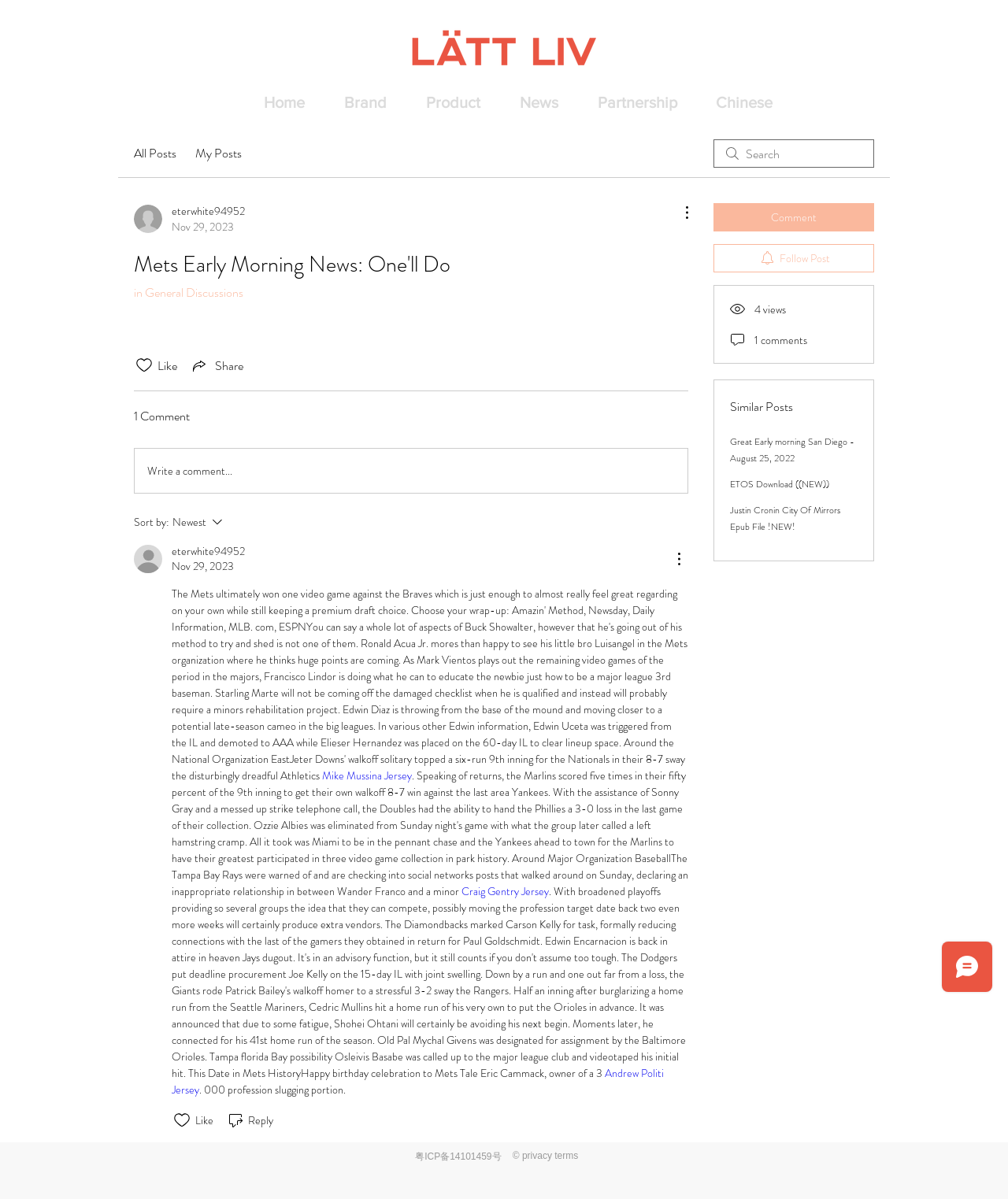What is the language of the website?
Based on the visual, give a brief answer using one word or a short phrase.

English